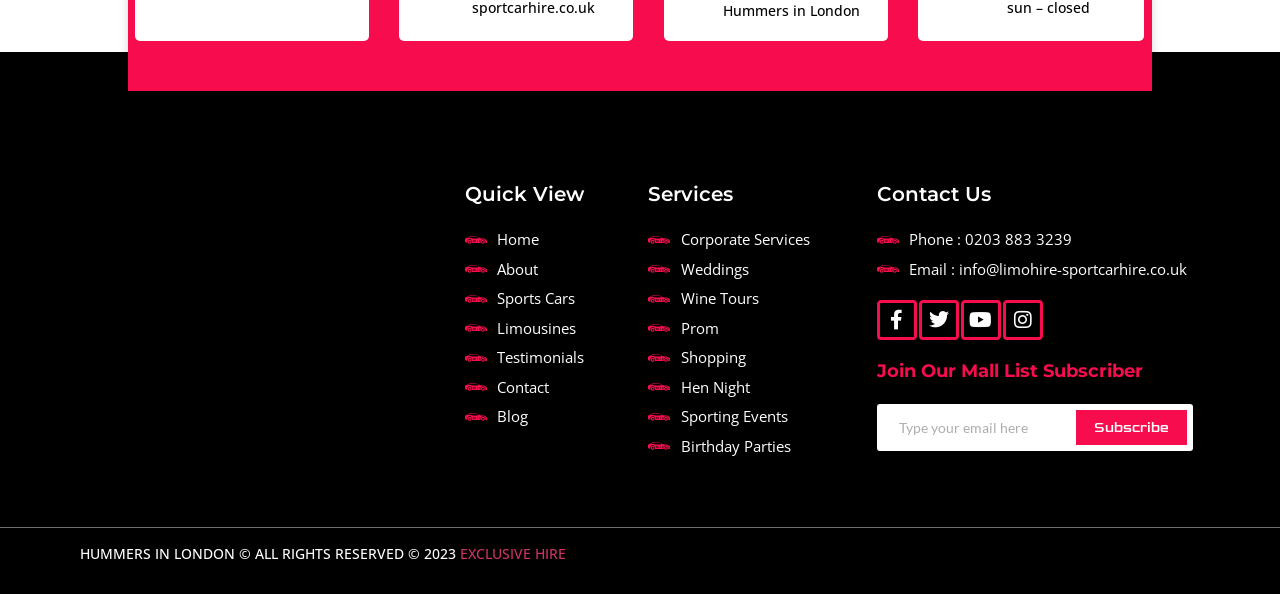Use one word or a short phrase to answer the question provided: 
How many social media links are there?

4